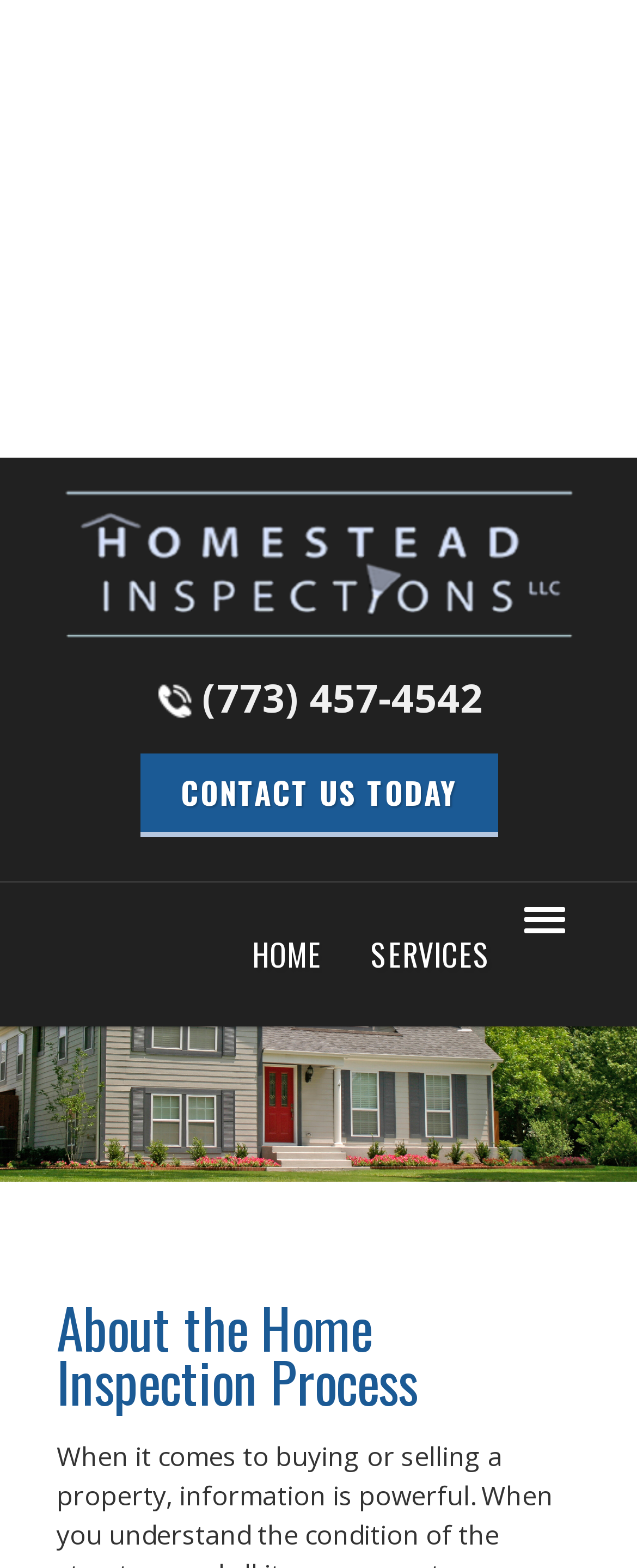Please determine the heading text of this webpage.

About the Home Inspection Process